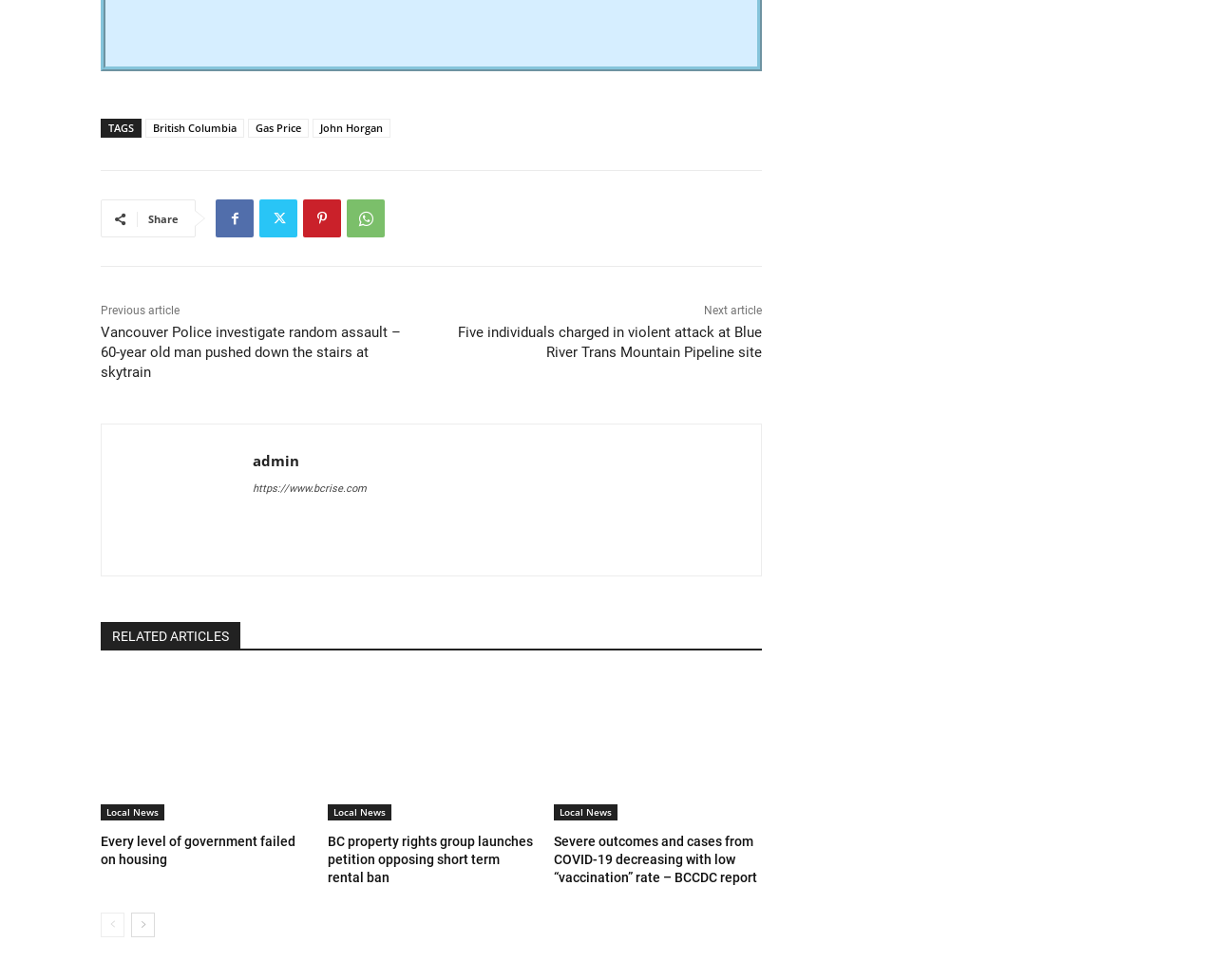Please identify the coordinates of the bounding box for the clickable region that will accomplish this instruction: "Click on the 'British Columbia' link".

[0.12, 0.121, 0.201, 0.141]